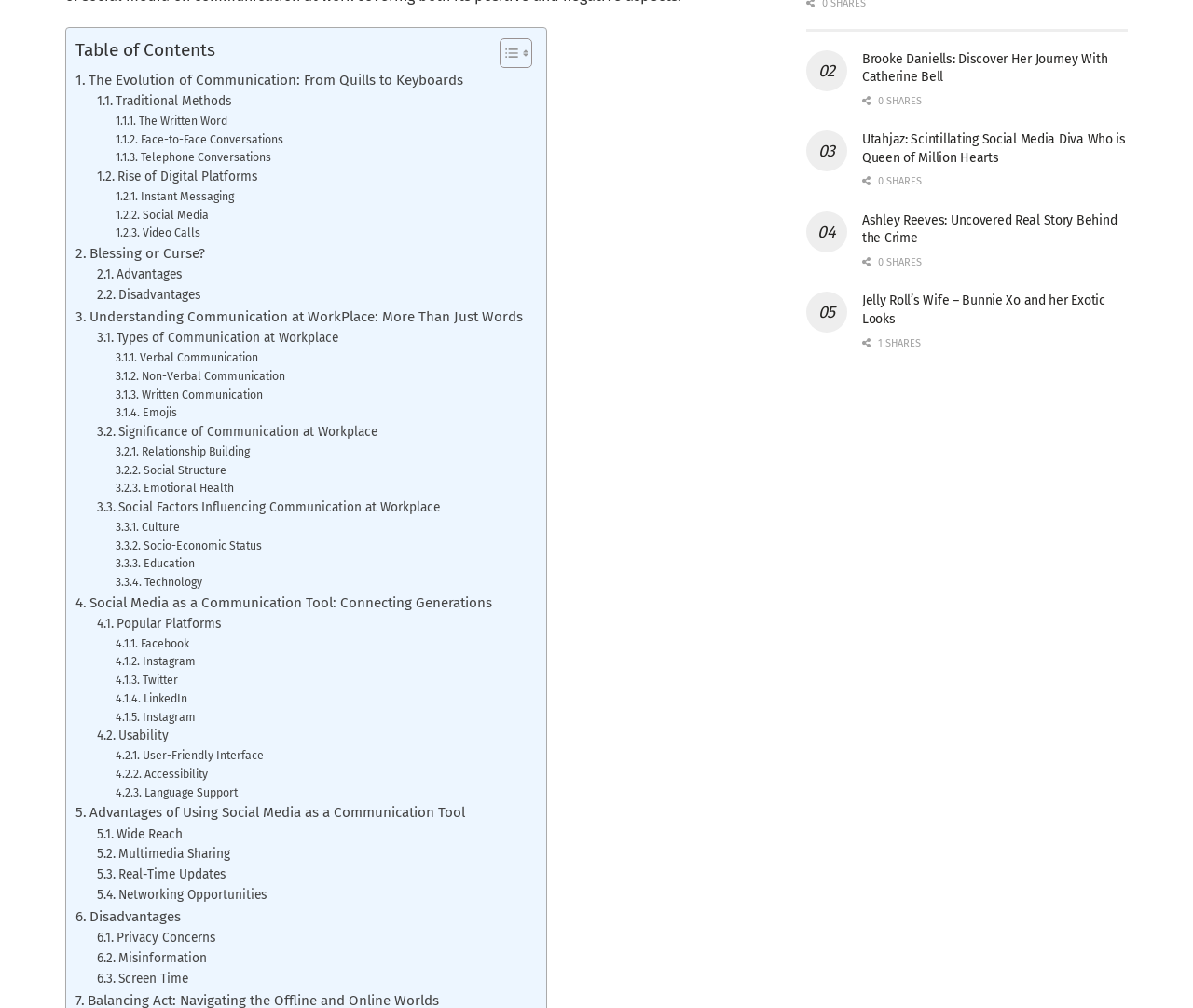Predict the bounding box coordinates of the area that should be clicked to accomplish the following instruction: "Read about Brooke Daniells: Discover Her Journey With Catherine Bell". The bounding box coordinates should consist of four float numbers between 0 and 1, i.e., [left, top, right, bottom].

[0.723, 0.051, 0.928, 0.084]